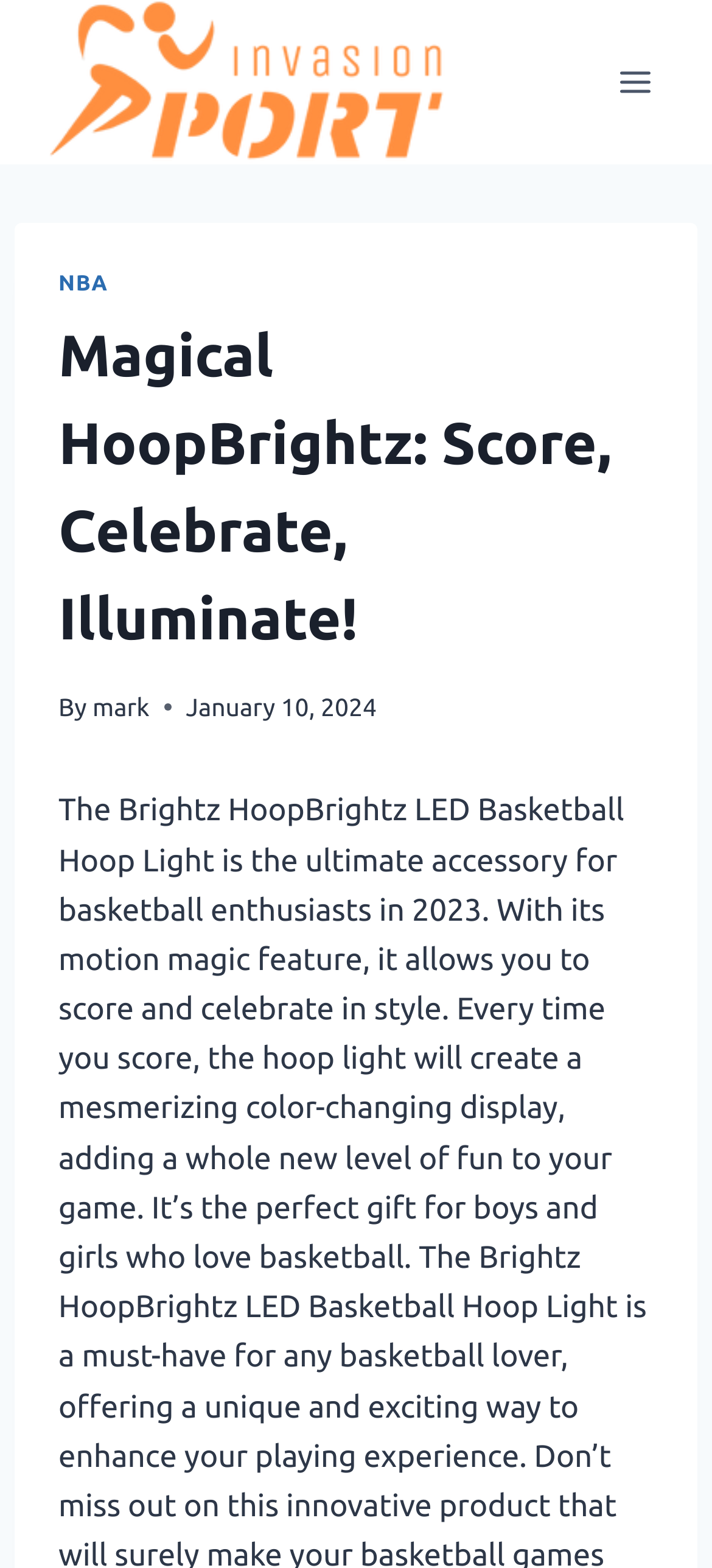Identify and extract the main heading from the webpage.

Magical HoopBrightz: Score, Celebrate, Illuminate!